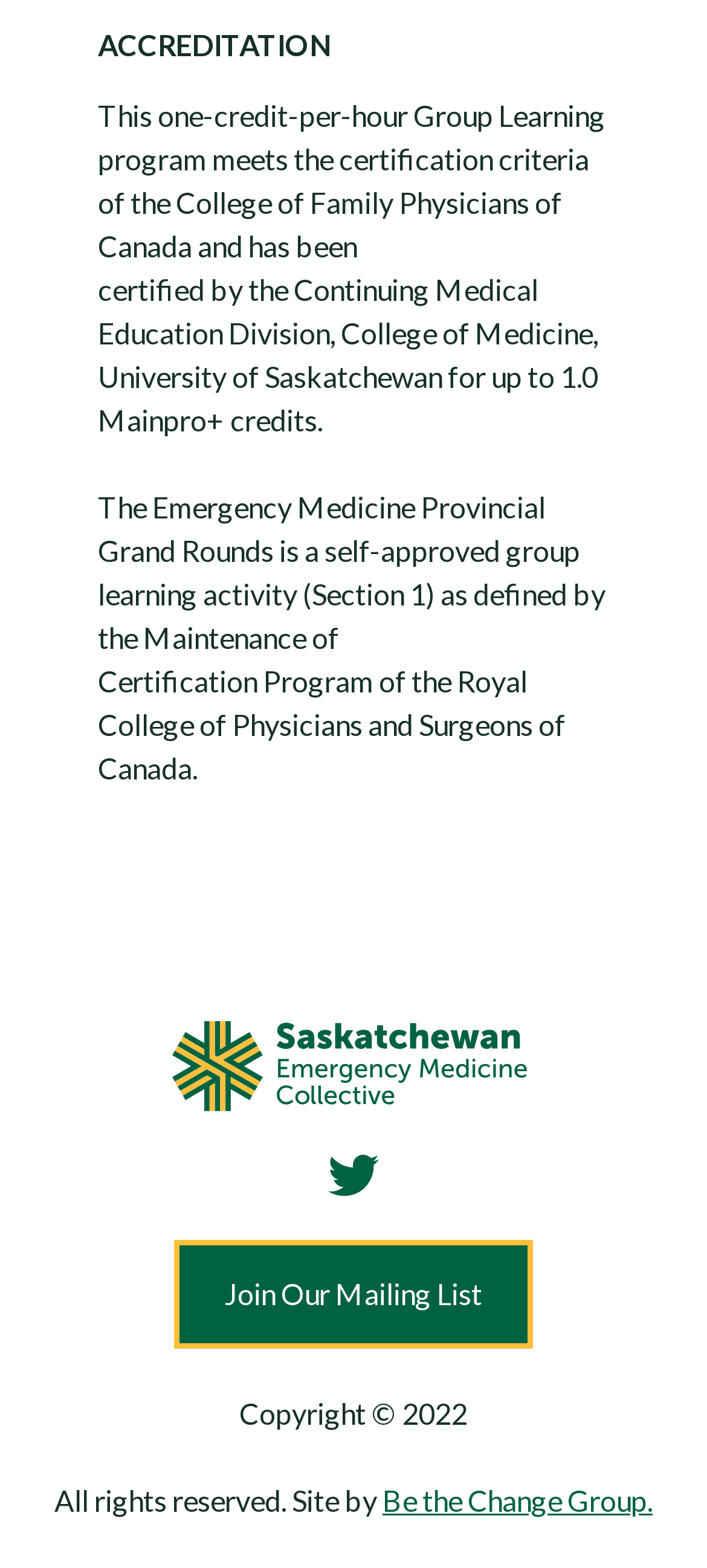What is the copyright year?
Using the image, provide a detailed and thorough answer to the question.

The text at the bottom of the page reads 'Copyright © 2022', indicating that the copyright year is 2022.